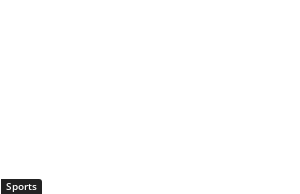Provide a comprehensive description of the image.

The image relates to an article titled "NU Lady Bulldogs dominate UST Tigresses in Game 1 of UAAP Finals," highlighting a notable event in the world of sports. The article discusses the performance of the NU Lady Bulldogs, possibly in the context of the UAAP Finals, an important collegiate sports event in the Philippines. The image is situated within a sports section of a news website, indicating its relevance to fans and followers of local collegiate athletics. The publication date of the article is May 11, 2024, suggesting that it captures a recent sports event. The image aims to complement the article by visually representing the intensity and excitement of the game featured.